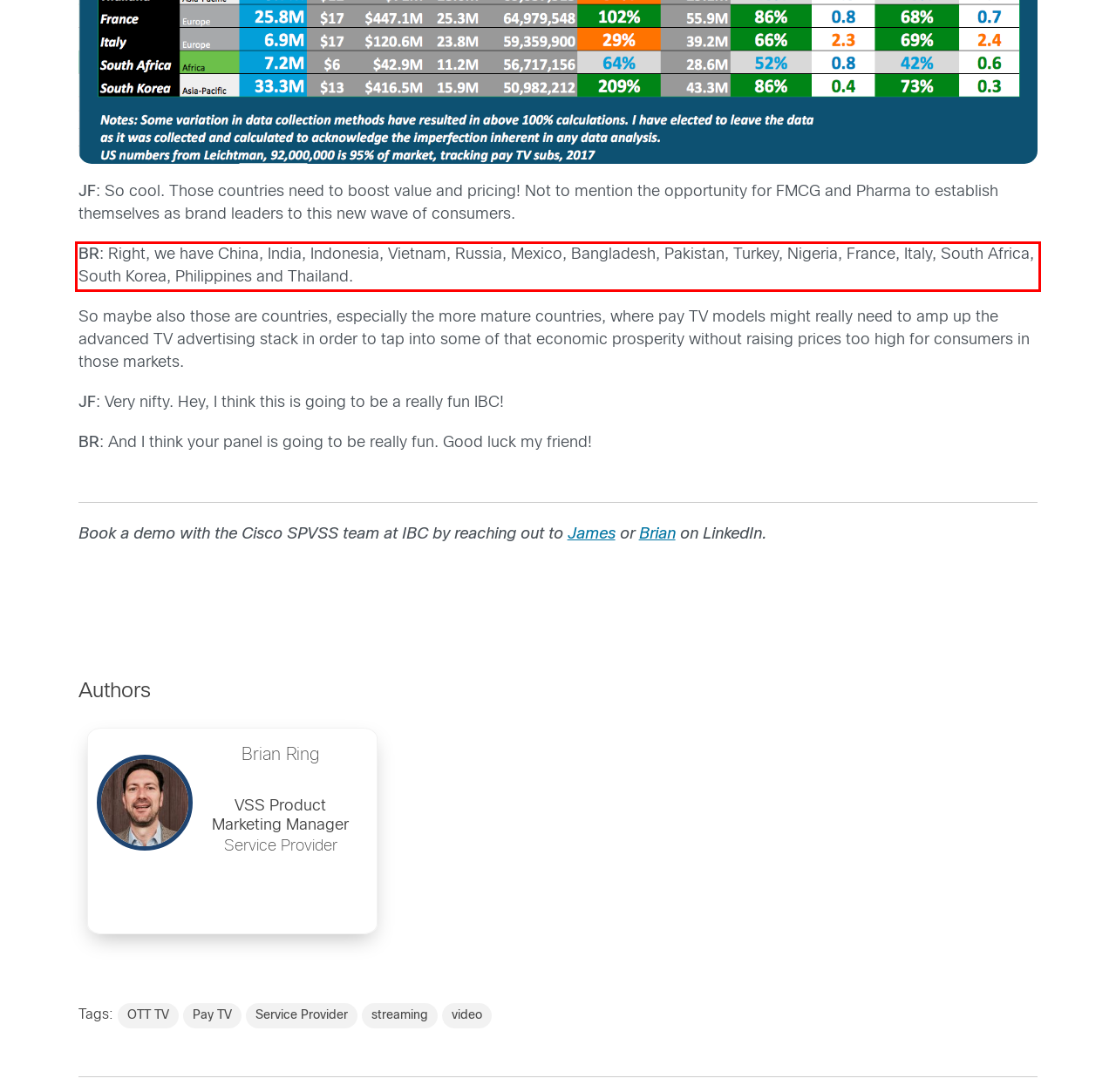You have a screenshot of a webpage with a UI element highlighted by a red bounding box. Use OCR to obtain the text within this highlighted area.

BR: Right, we have China, India, Indonesia, Vietnam, Russia, Mexico, Bangladesh, Pakistan, Turkey, Nigeria, France, Italy, South Africa, South Korea, Philippines and Thailand.